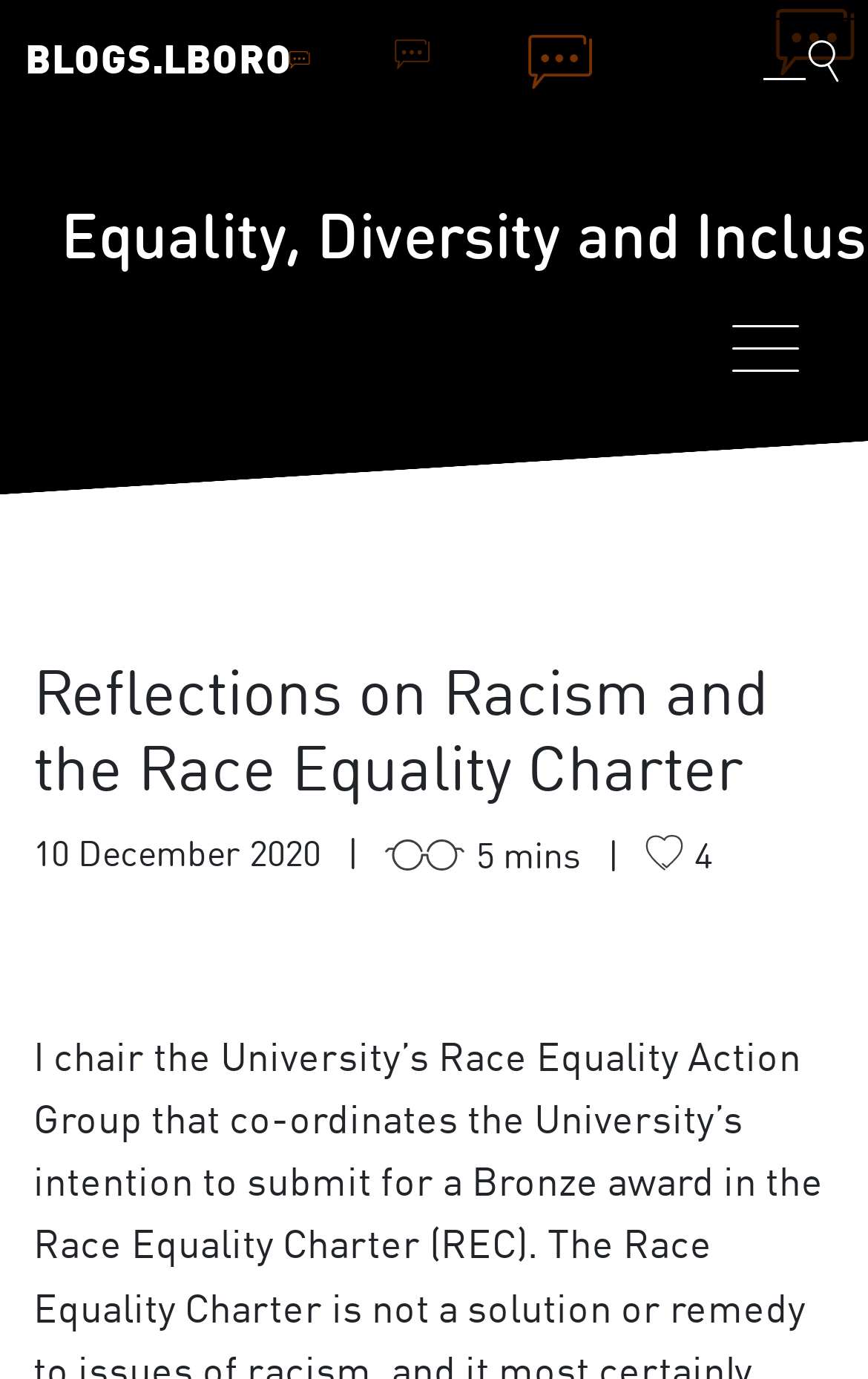Refer to the image and answer the question with as much detail as possible: How long does it take to read the article?

I found the reading time of the article by looking at the static text element that says '5 mins' which is located next to the date of the article.